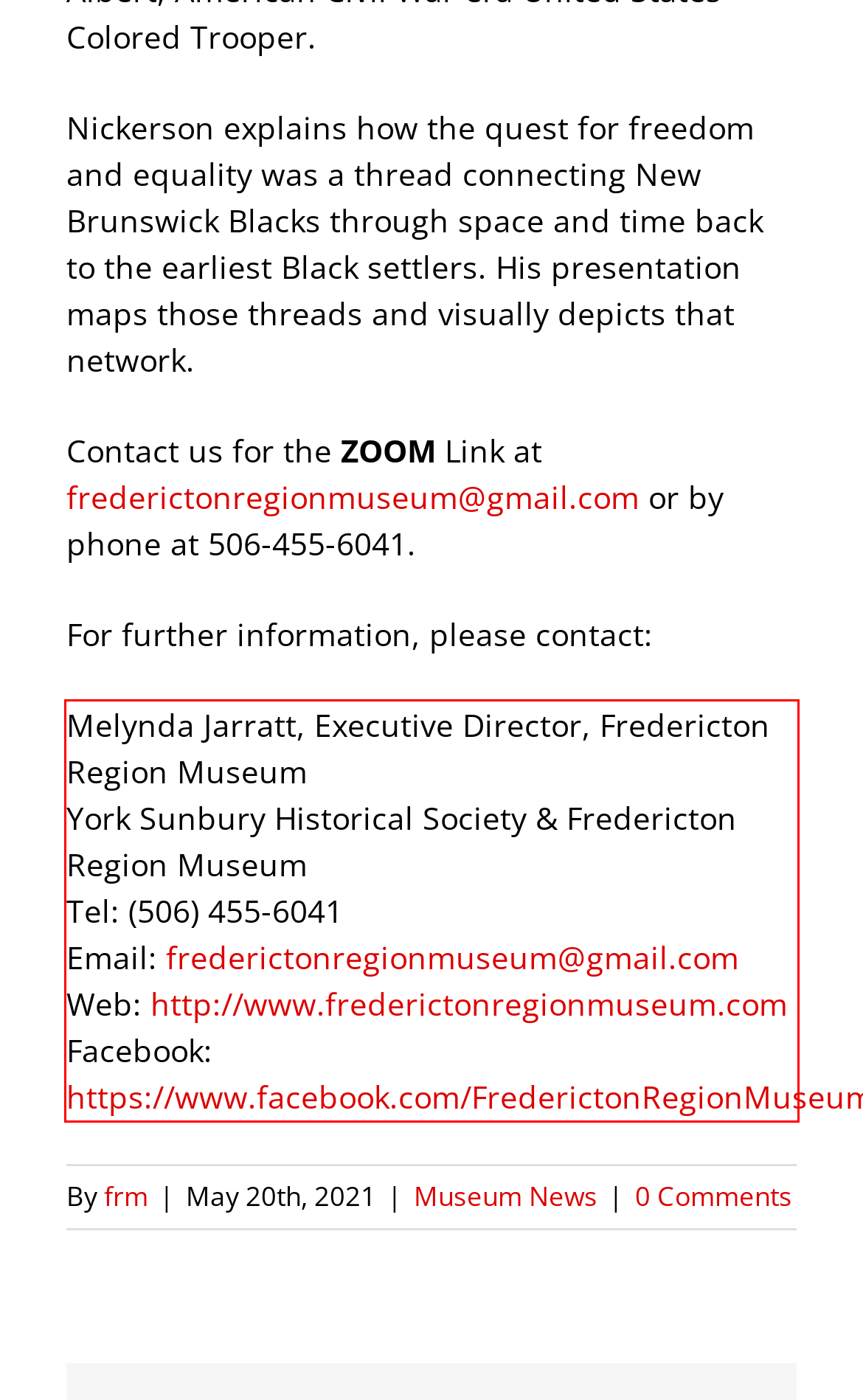Using the provided screenshot, read and generate the text content within the red-bordered area.

Melynda Jarratt, Executive Director, Fredericton Region Museum York Sunbury Historical Society & Fredericton Region Museum Tel: (506) 455-6041 Email: frederictonregionmuseum@gmail.com Web: http://www.frederictonregionmuseum.com Facebook: https://www.facebook.com/FrederictonRegionMuseum